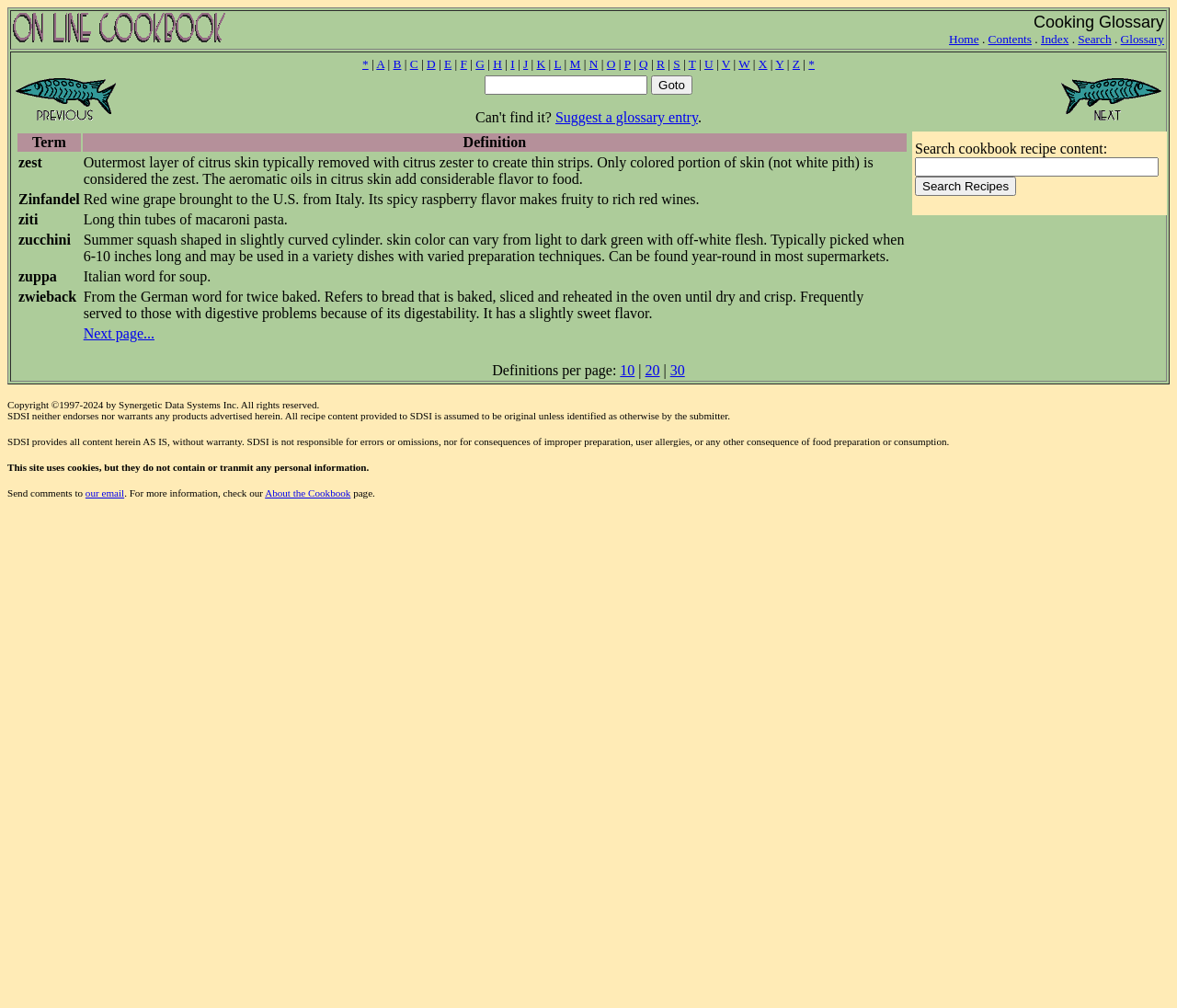Please specify the bounding box coordinates of the region to click in order to perform the following instruction: "Search for a glossary term".

[0.412, 0.075, 0.55, 0.094]